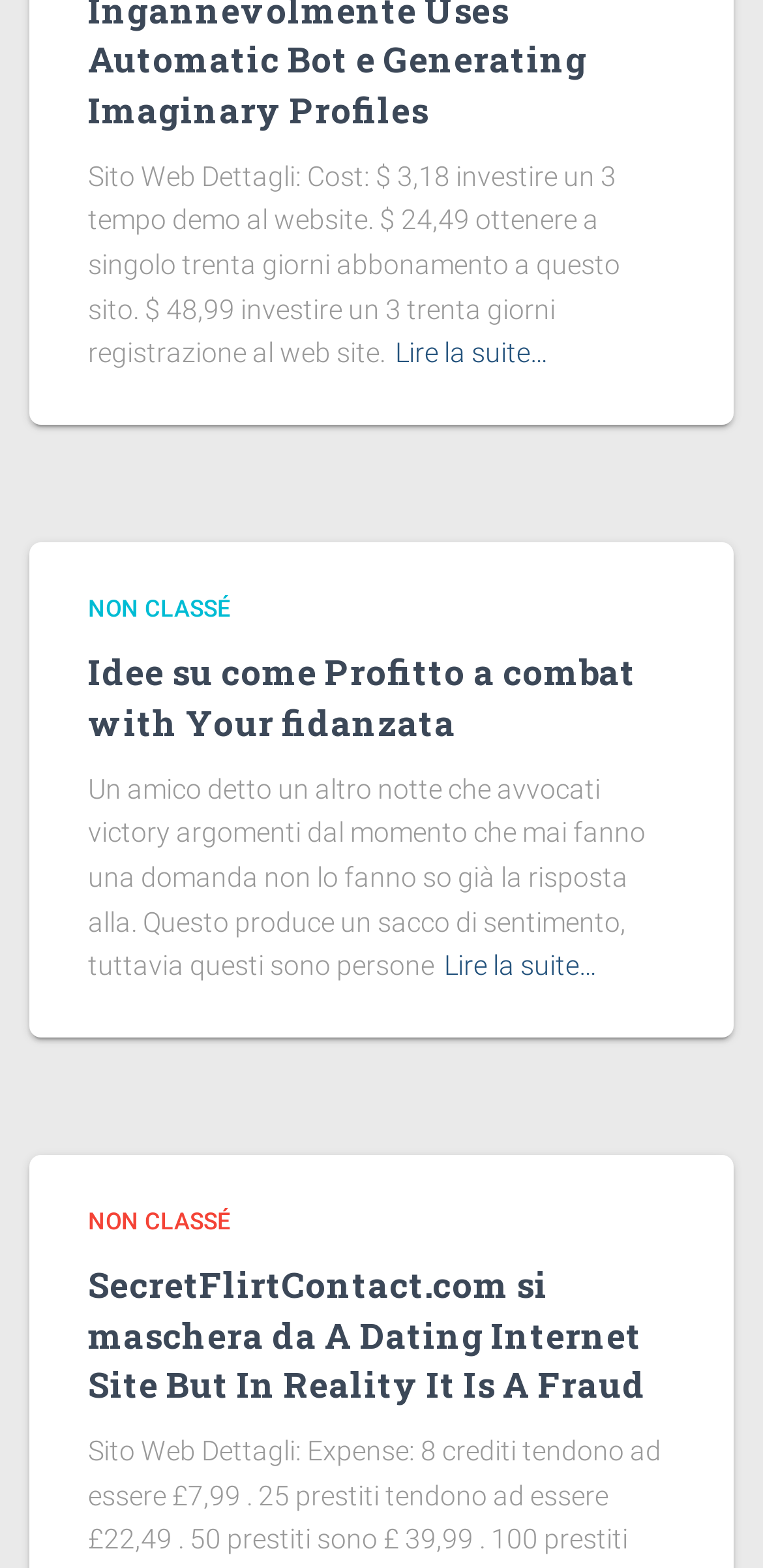Based on the element description Lire la suite…, identify the bounding box coordinates for the UI element. The coordinates should be in the format (top-left x, top-left y, bottom-right x, bottom-right y) and within the 0 to 1 range.

[0.582, 0.602, 0.782, 0.63]